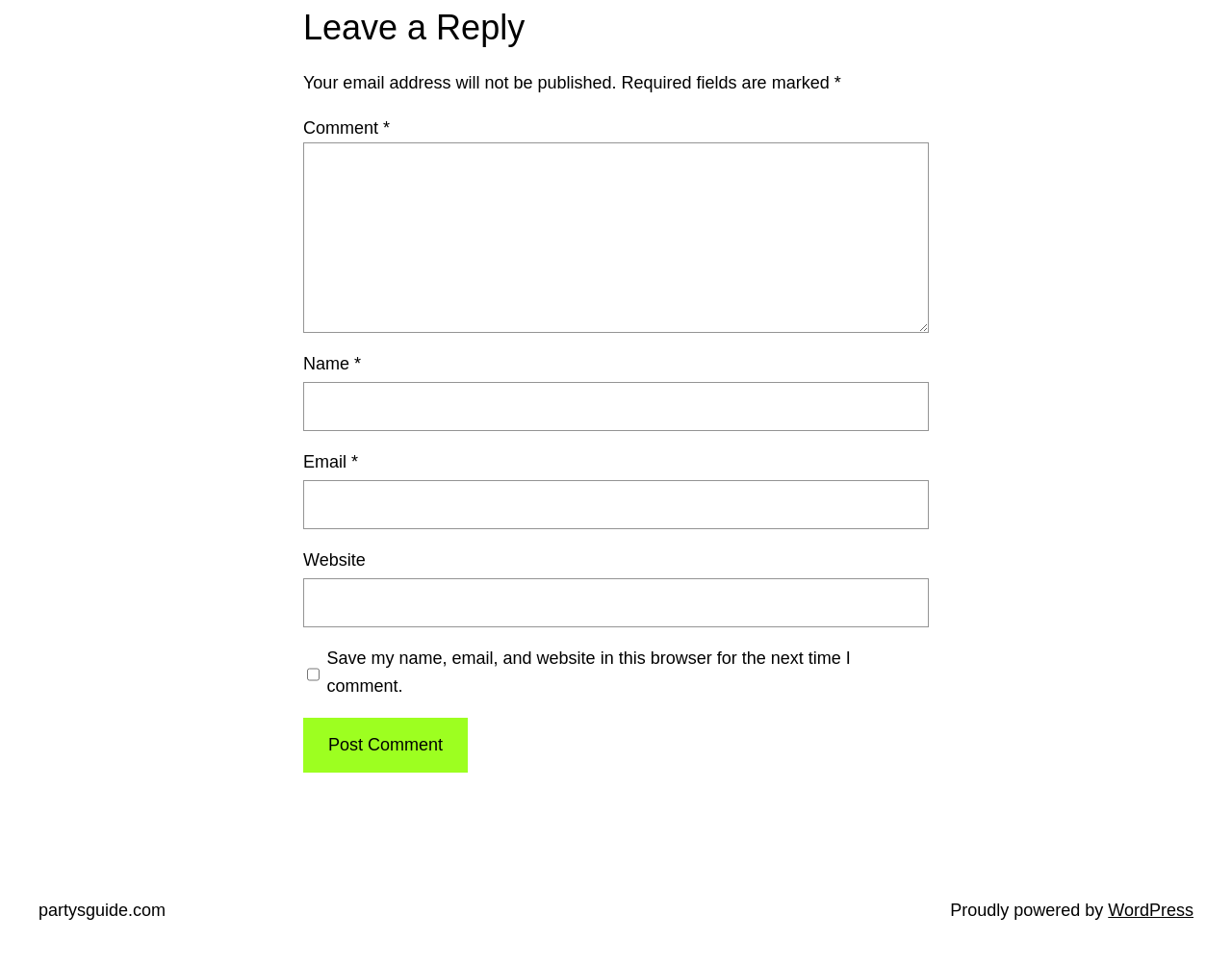Find the bounding box coordinates for the element that must be clicked to complete the instruction: "Leave a comment". The coordinates should be four float numbers between 0 and 1, indicated as [left, top, right, bottom].

[0.246, 0.147, 0.754, 0.344]